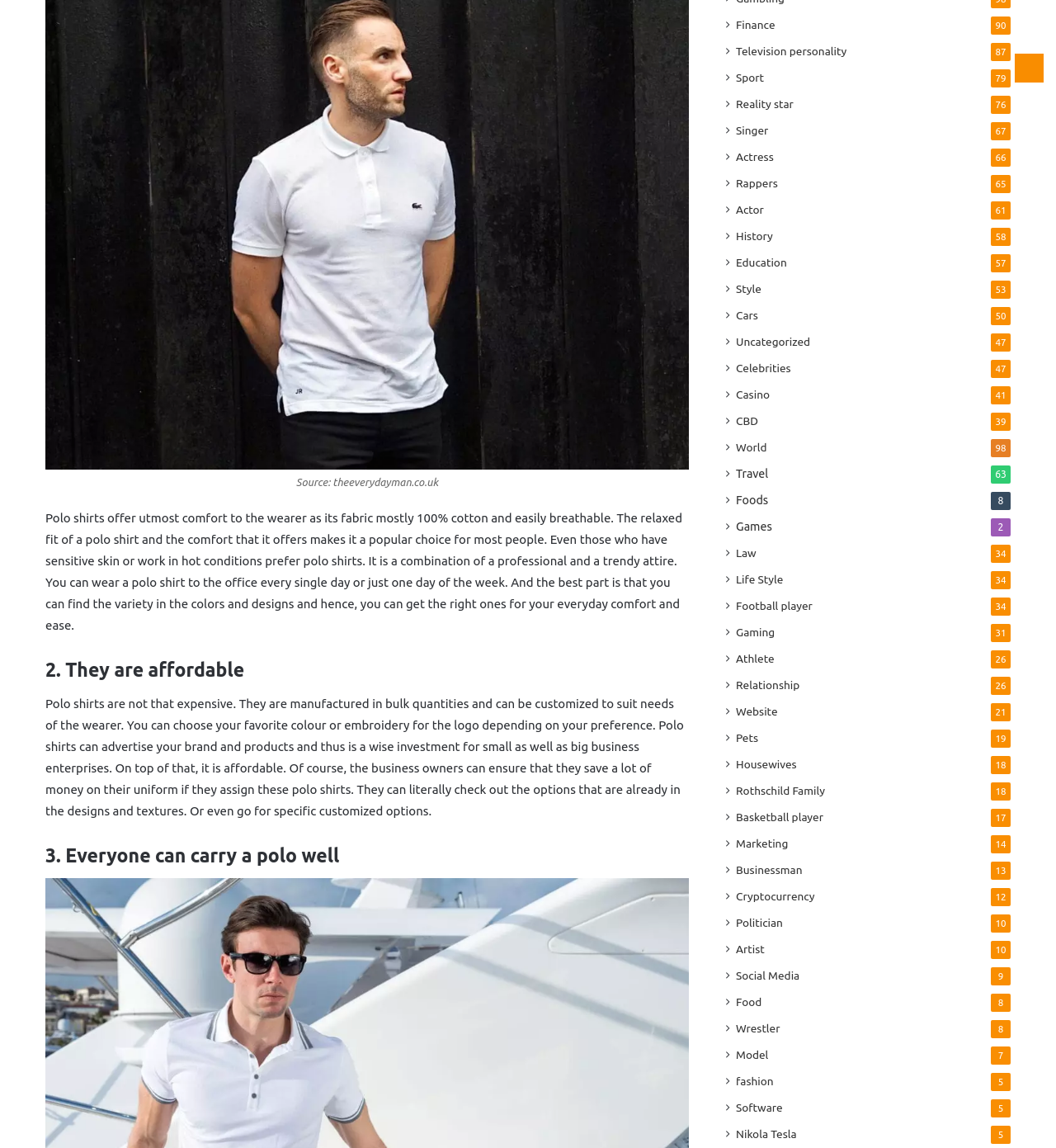Indicate the bounding box coordinates of the element that must be clicked to execute the instruction: "Click on Finance". The coordinates should be given as four float numbers between 0 and 1, i.e., [left, top, right, bottom].

[0.697, 0.014, 0.734, 0.029]